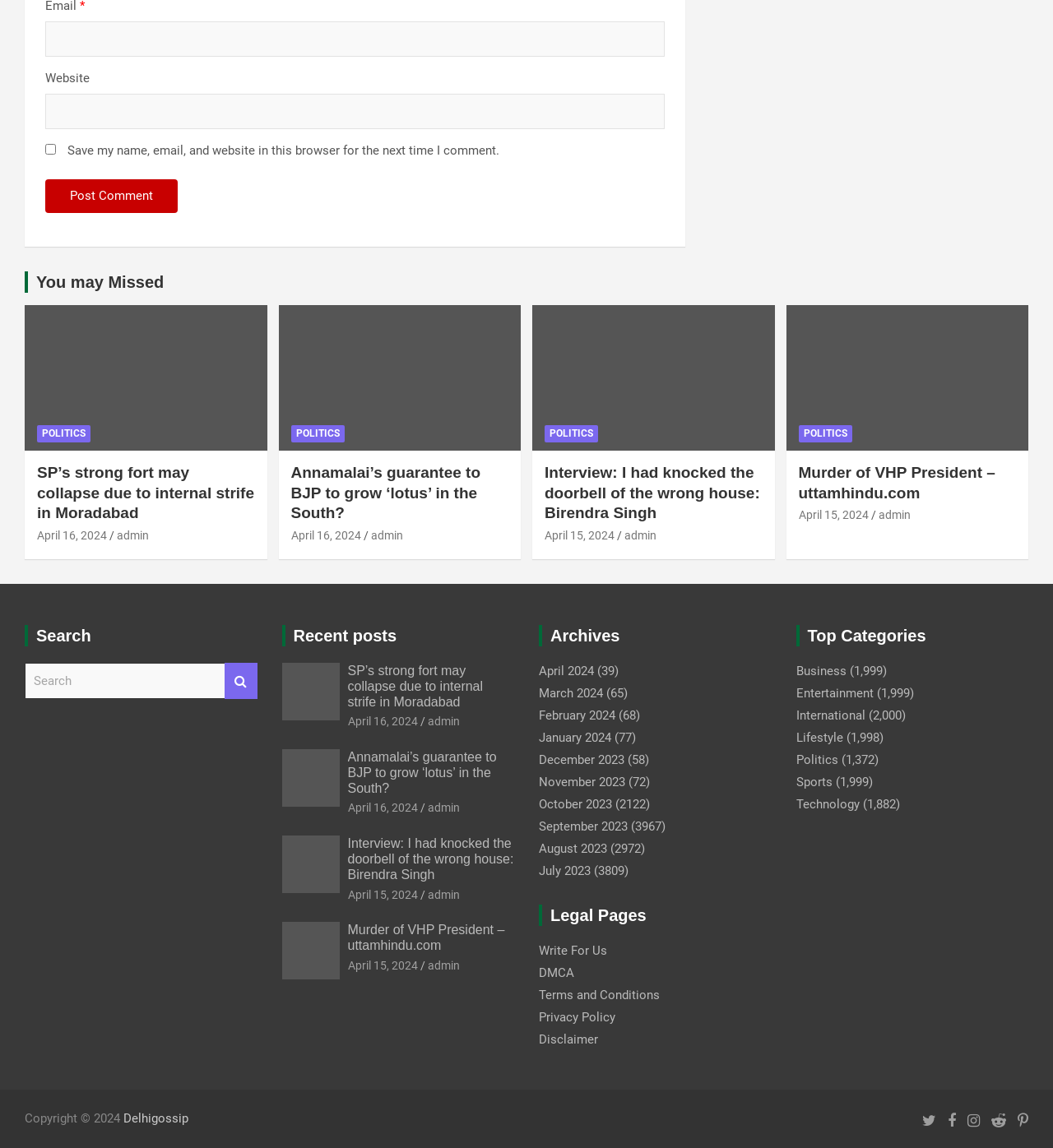Answer the question briefly using a single word or phrase: 
What is the purpose of the textbox at the top?

Commenting